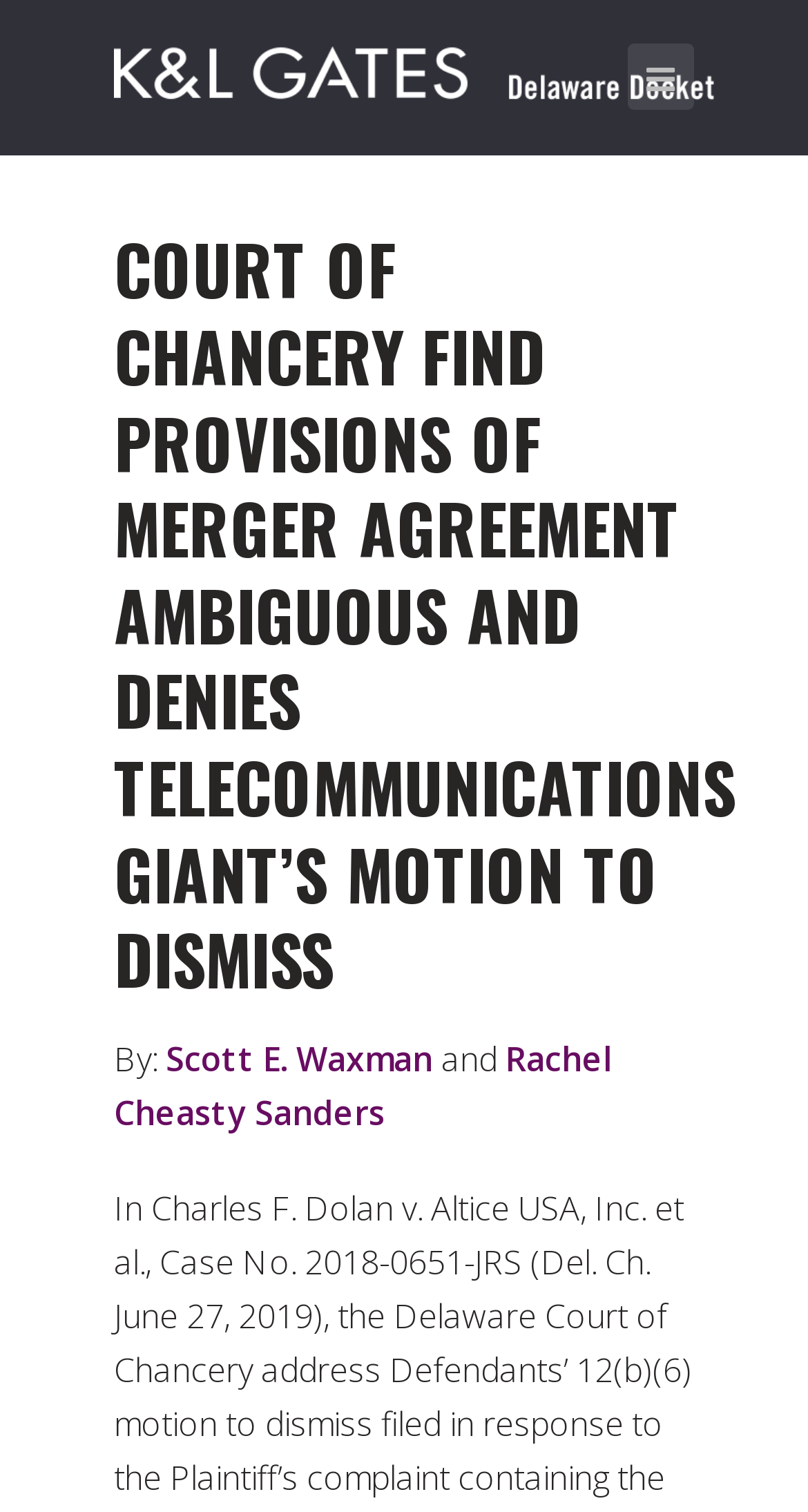Explain the webpage in detail.

The webpage appears to be a news article or a blog post about a court case. At the top, there is a heading that reads "COURT OF CHANCERY FIND PROVISIONS OF MERGER AGREEMENT AMBIGUOUS AND DENIES TELECOMMUNICATIONS GIANT’S MOTION TO DISMISS". Below the heading, there are two links: "Delaware Docket" and an icon represented by "\uf0c9", which is likely a bookmark or share button.

The main content of the article is not explicitly stated, but it is attributed to two authors, Scott E. Waxman and Rachel Cheasty Sanders, whose names are provided as links. The authors' names are separated by the word "and", indicating that they are co-authors of the article. The attribution is placed near the bottom of the page, suggesting that the main content of the article is located above it.